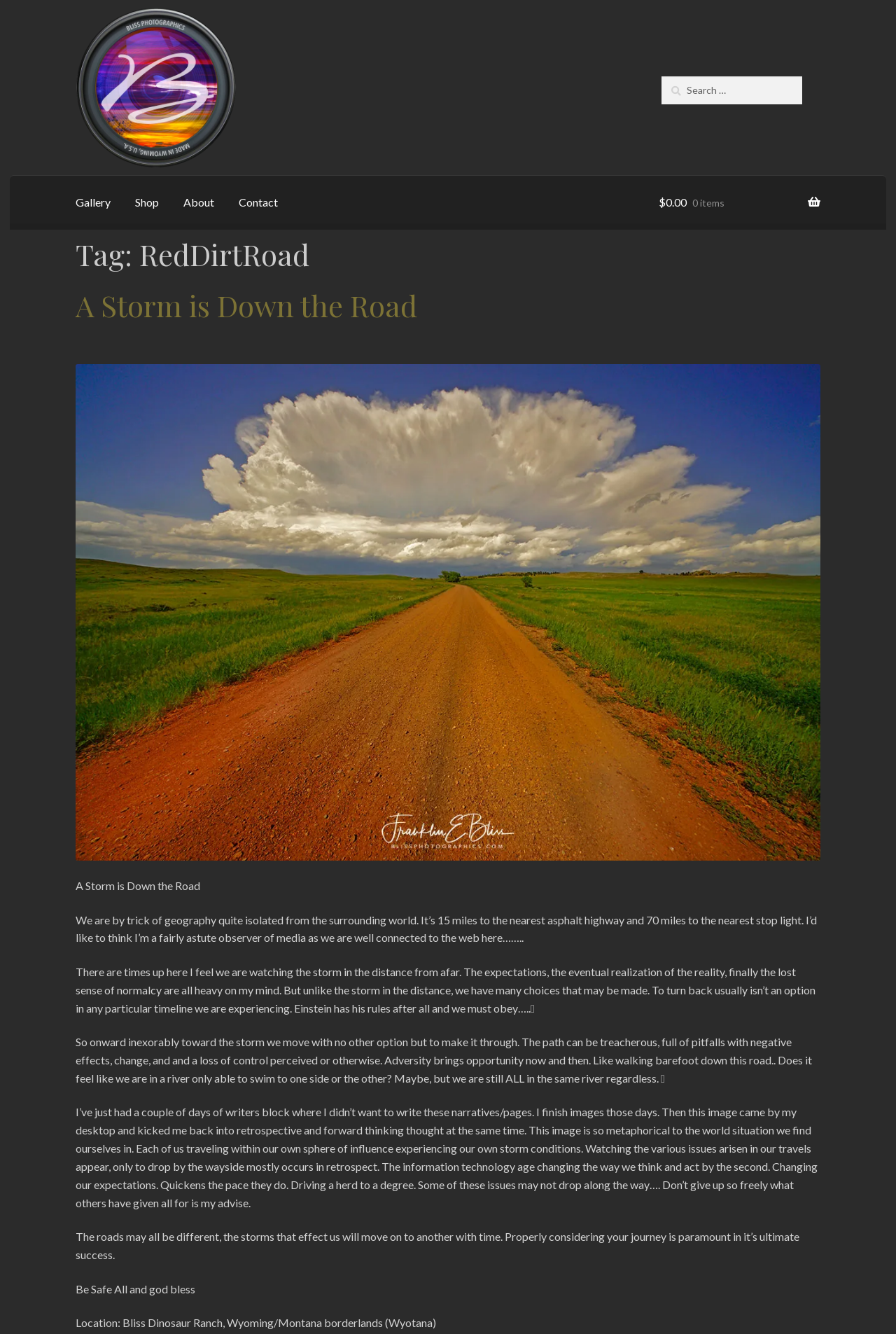Find the bounding box of the UI element described as follows: "Gallery".

[0.072, 0.131, 0.136, 0.172]